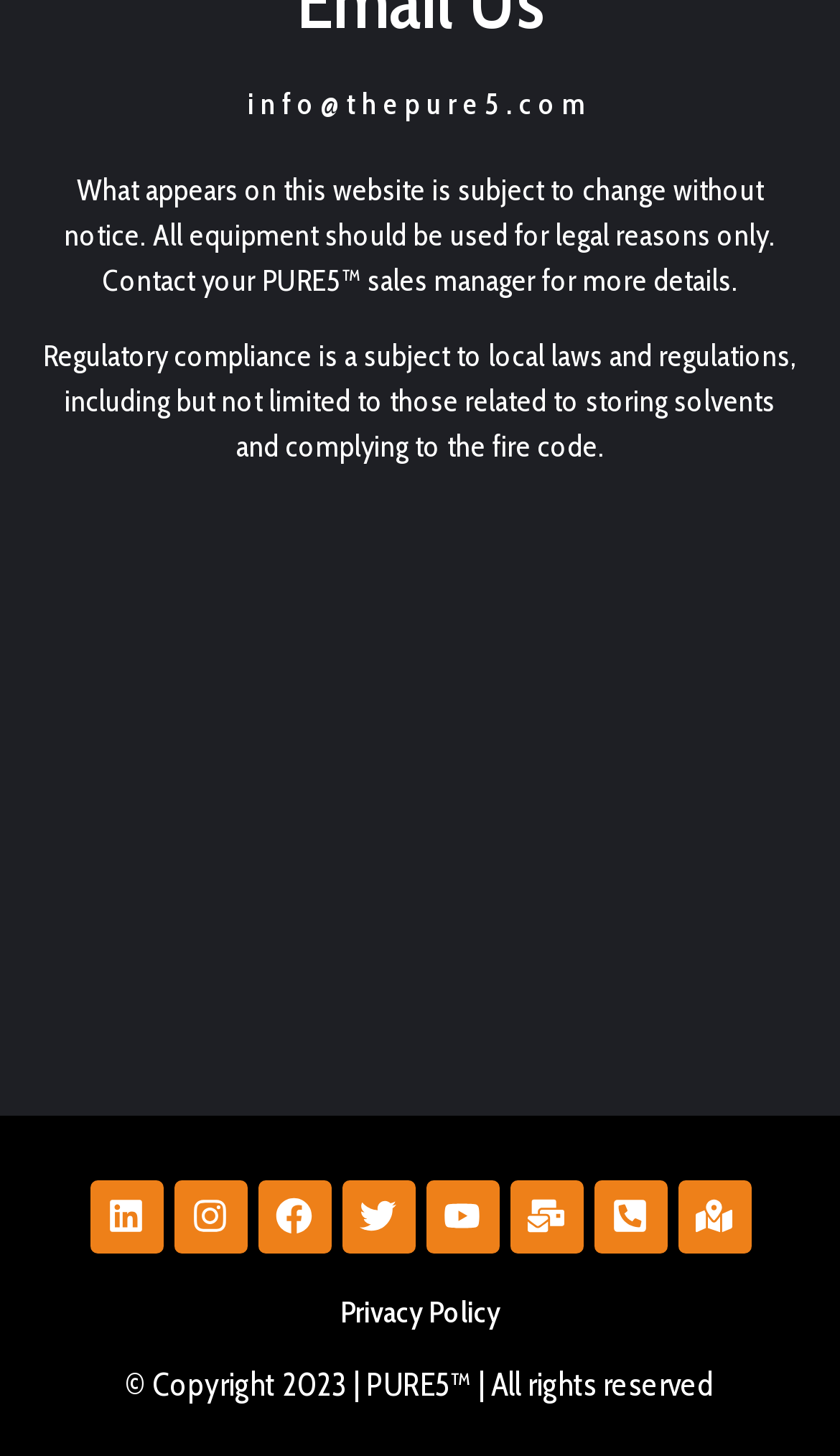What is the copyright year of the webpage? Observe the screenshot and provide a one-word or short phrase answer.

2023